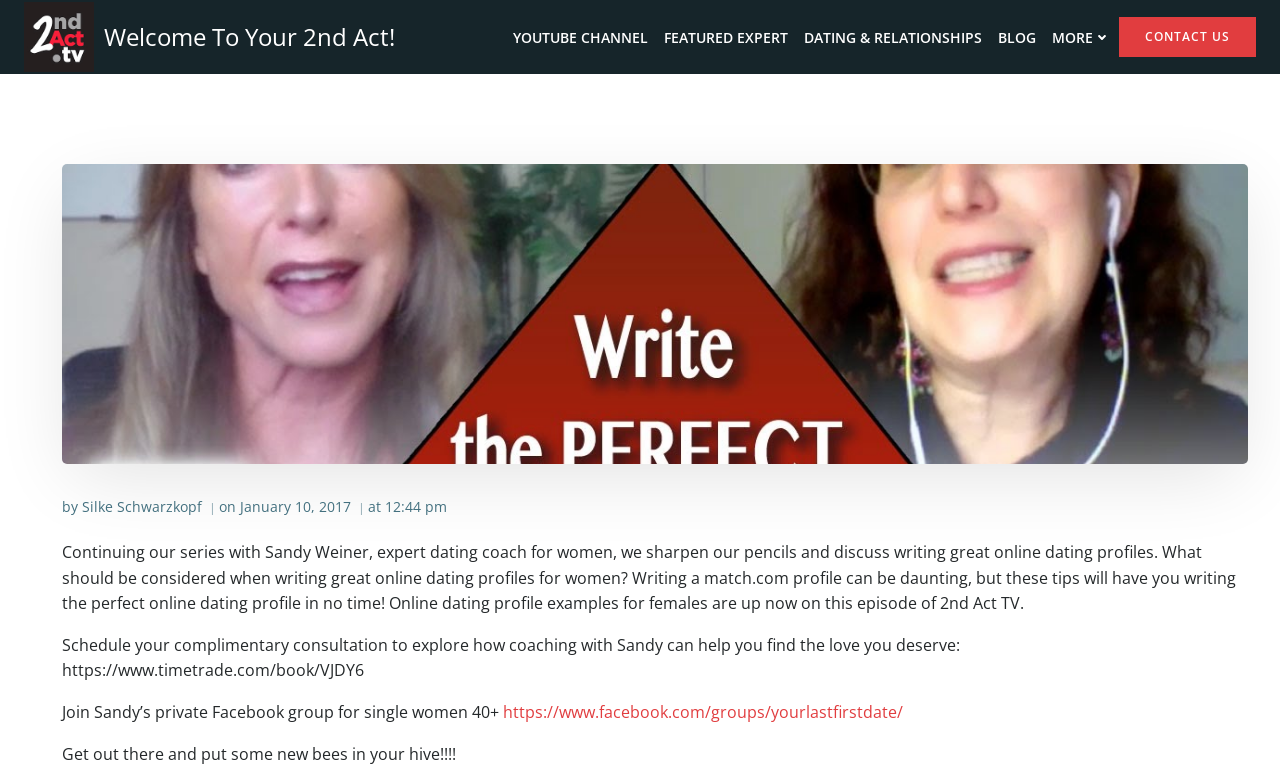Please answer the following question using a single word or phrase: Who is the author of this article?

Silke Schwarzkopf